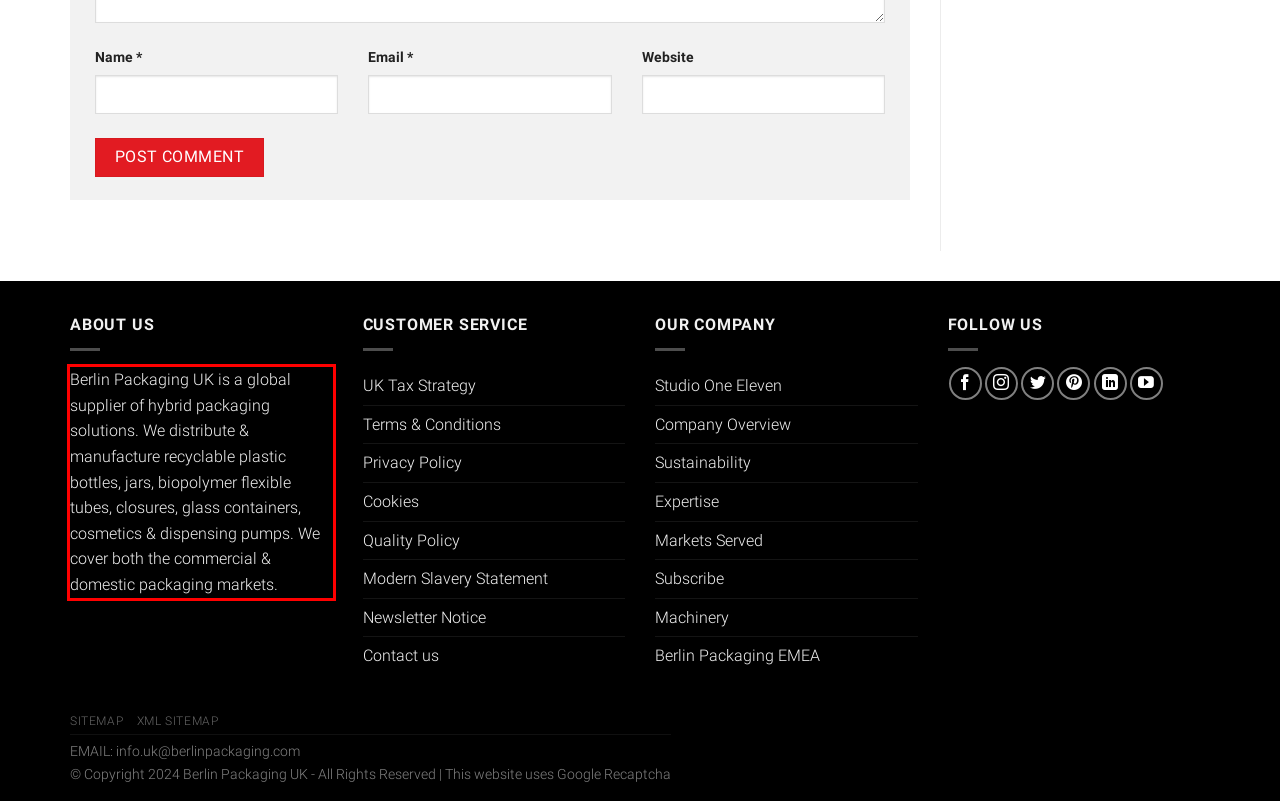Analyze the screenshot of the webpage and extract the text from the UI element that is inside the red bounding box.

Berlin Packaging UK is a global supplier of hybrid packaging solutions. We distribute & manufacture recyclable plastic bottles, jars, biopolymer flexible tubes, closures, glass containers, cosmetics & dispensing pumps. We cover both the commercial & domestic packaging markets.